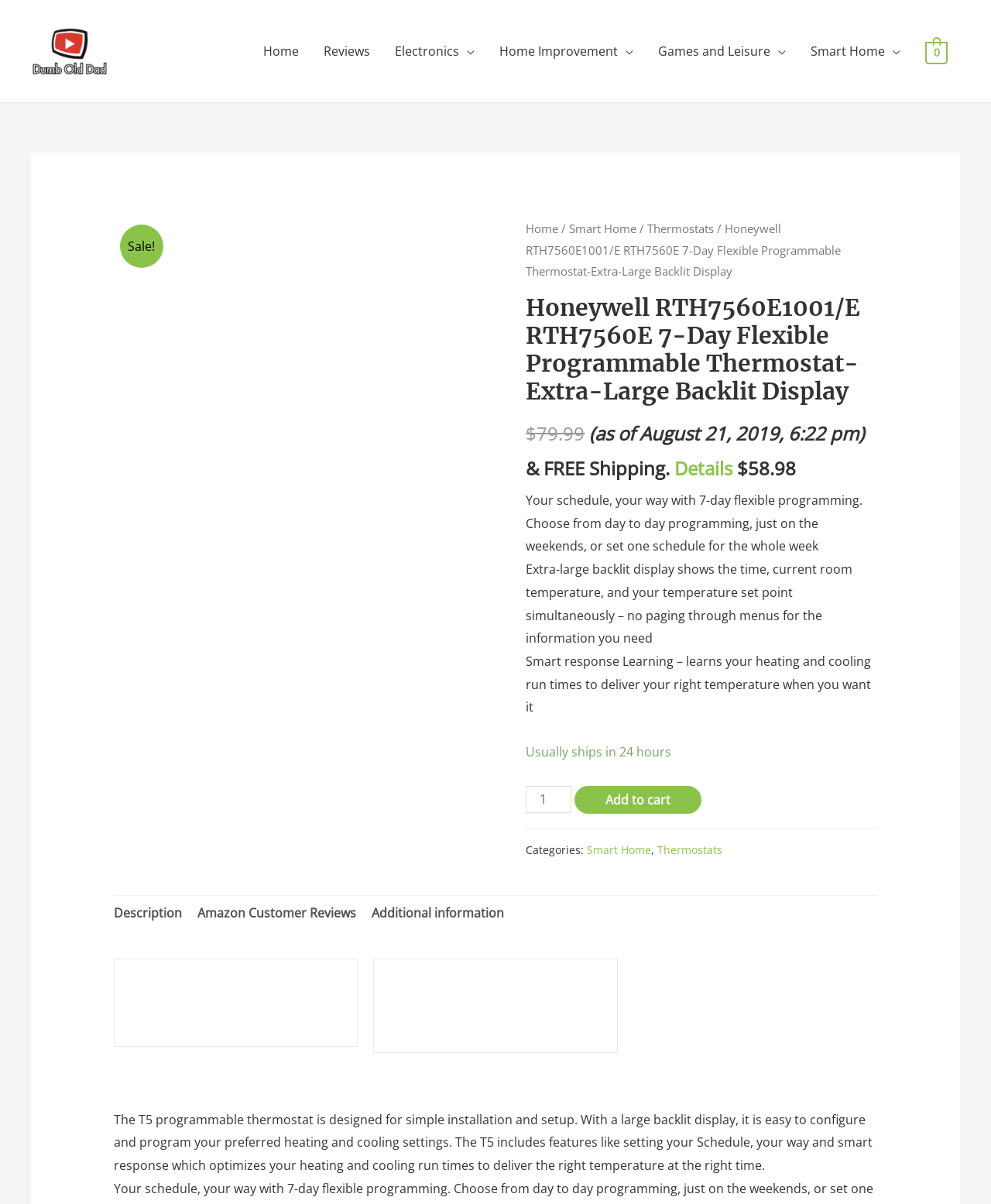How many tabs are there in the product description section?
Please interpret the details in the image and answer the question thoroughly.

The number of tabs in the product description section can be found by looking at the section where the product description is listed. There are three tabs: 'Description', 'Amazon Customer Reviews', and 'Additional information'.